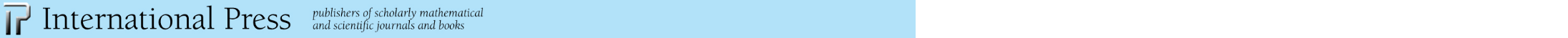Compose a detailed narrative for the image.

The image features a logo for International Press, a publisher specializing in scholarly mathematical journals and books. The design prominently includes the initials "IP" in a stylized format, with the full name "International Press" displayed below in an elegant script. The logo is set against a soft blue background, enhancing its professional and academic appeal. This branding reflects the organization's commitment to disseminating high-quality mathematical research and publications.